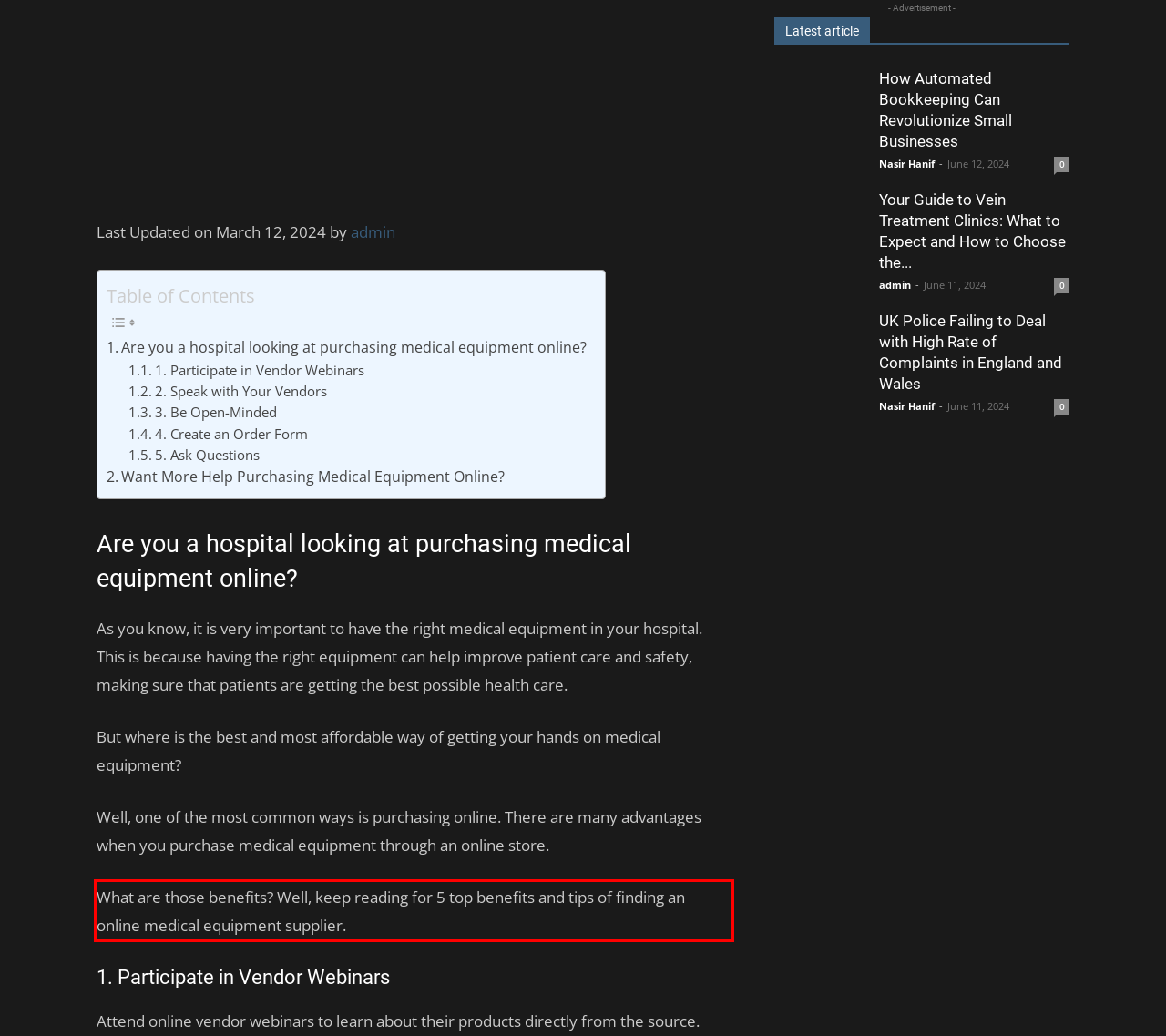Given a screenshot of a webpage containing a red rectangle bounding box, extract and provide the text content found within the red bounding box.

What are those benefits? Well, keep reading for 5 top benefits and tips of finding an online medical equipment supplier.